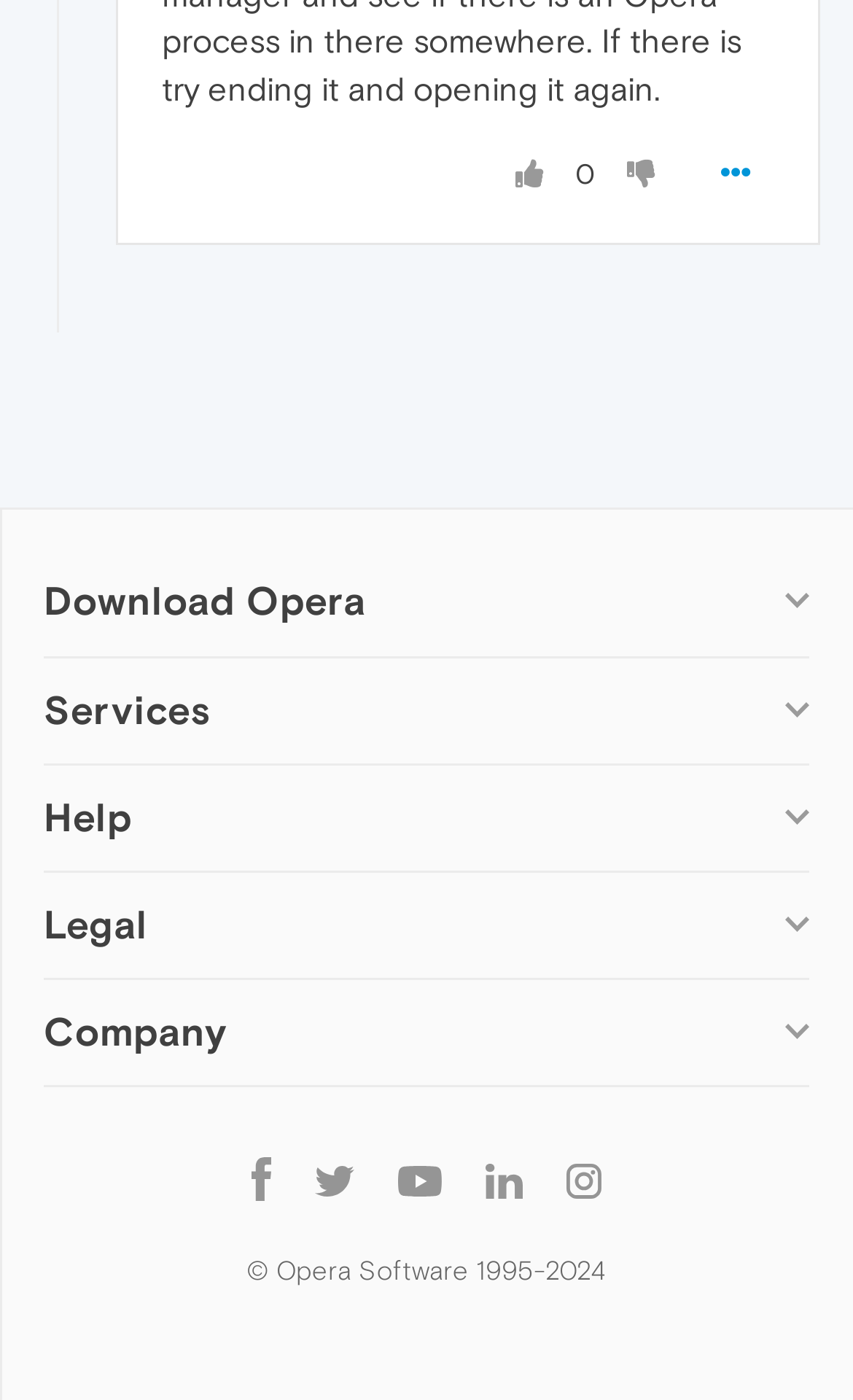How many social media platforms does Opera have?
Relying on the image, give a concise answer in one word or a brief phrase.

5